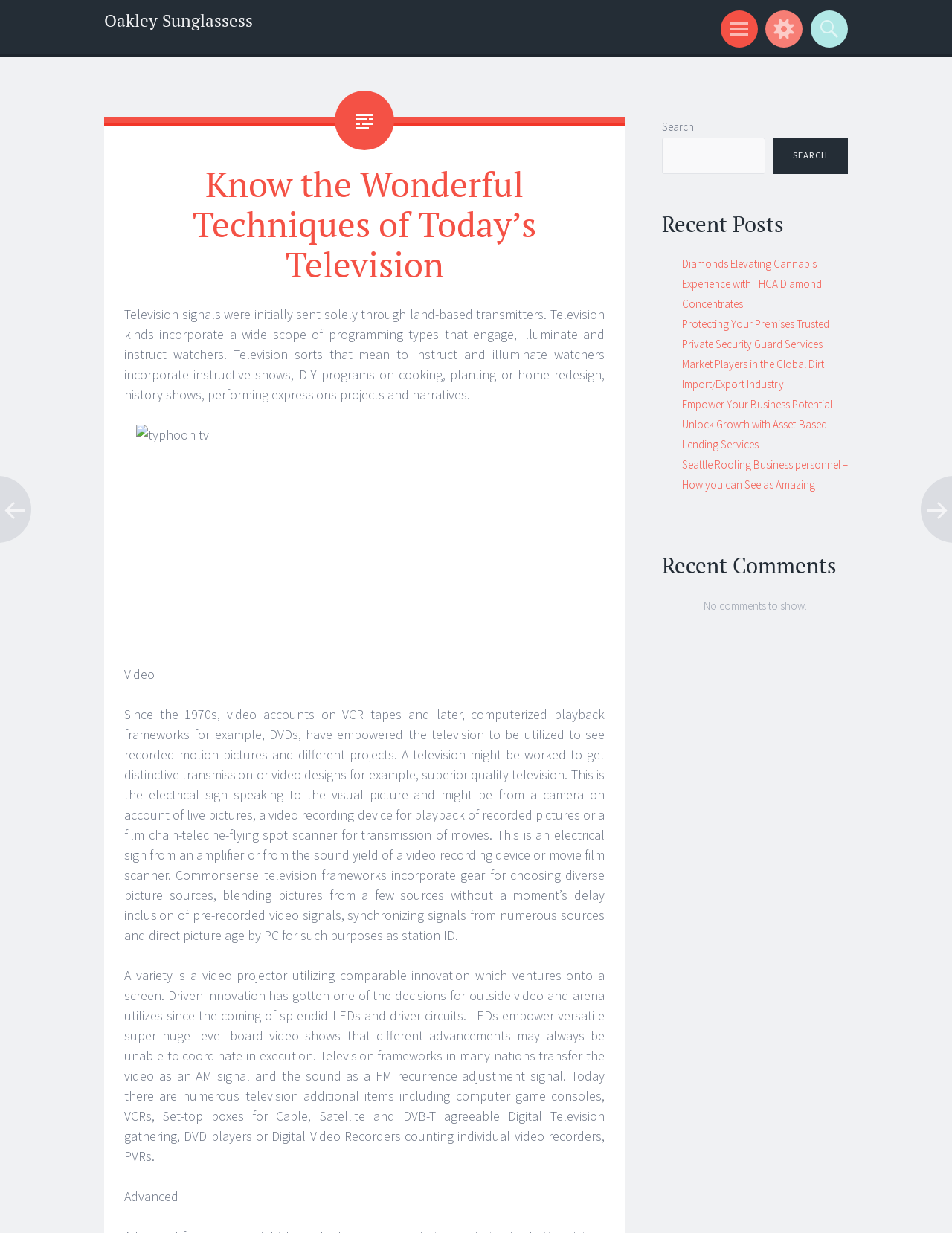Find the bounding box coordinates of the area to click in order to follow the instruction: "Check recent comments".

[0.695, 0.451, 0.891, 0.467]